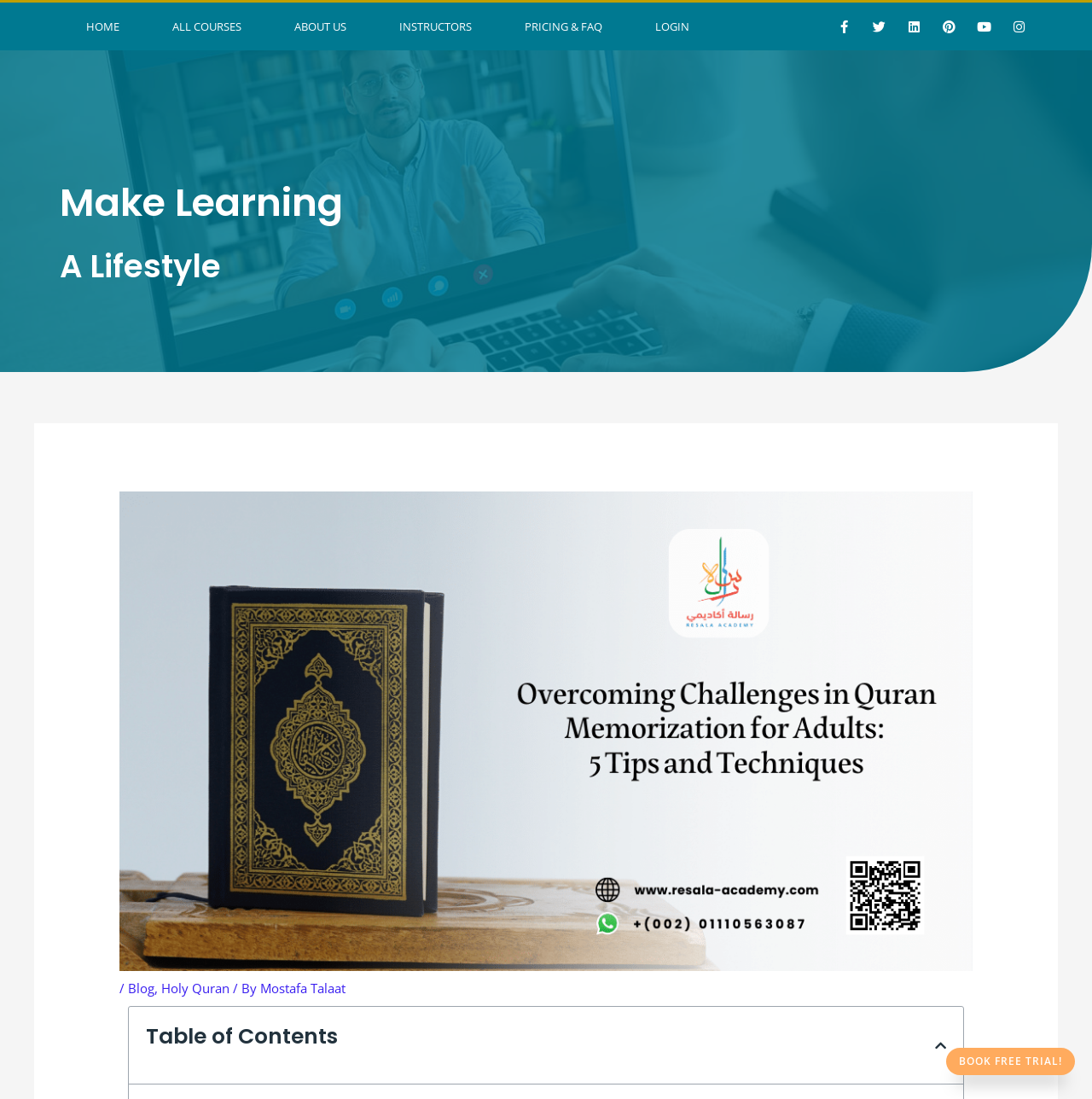Please answer the following question using a single word or phrase: 
What is the topic of the header image?

Quran Memorization for Adults